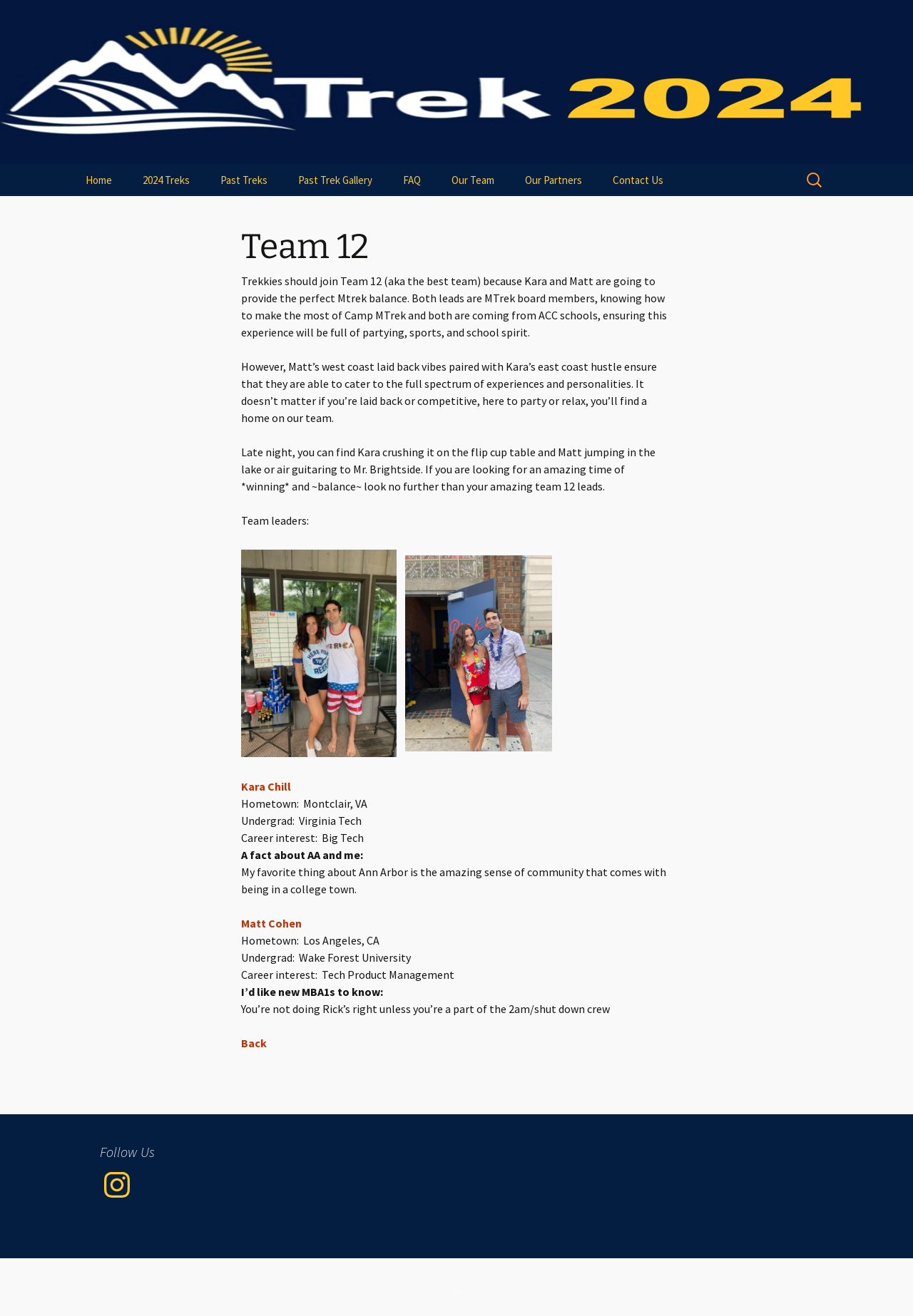Could you determine the bounding box coordinates of the clickable element to complete the instruction: "Learn about Kara Chill"? Provide the coordinates as four float numbers between 0 and 1, i.e., [left, top, right, bottom].

[0.264, 0.592, 0.319, 0.603]